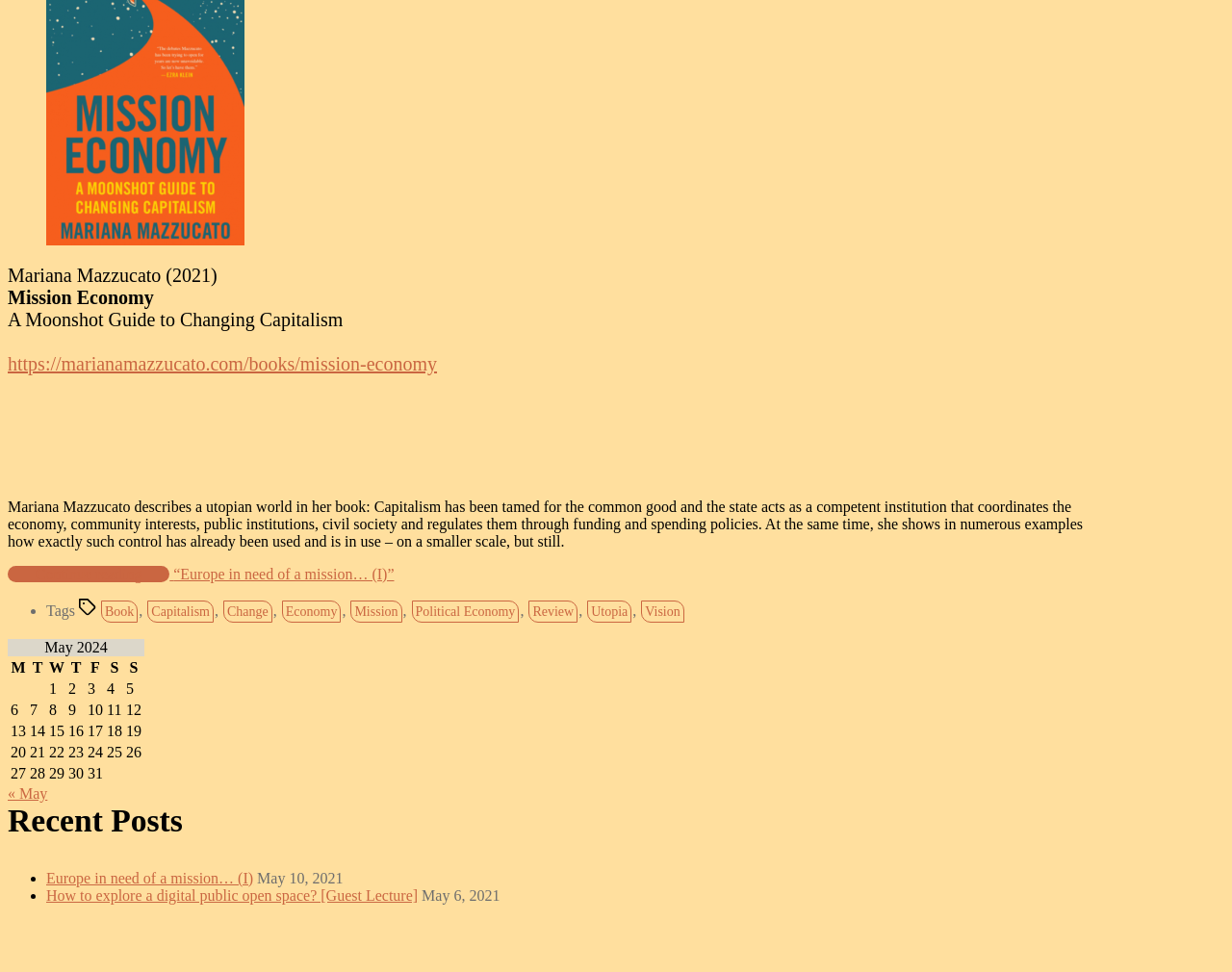What is the title of Mariana Mazzucato's book?
Look at the image and answer with only one word or phrase.

A Moonshot Guide to Changing Capitalism